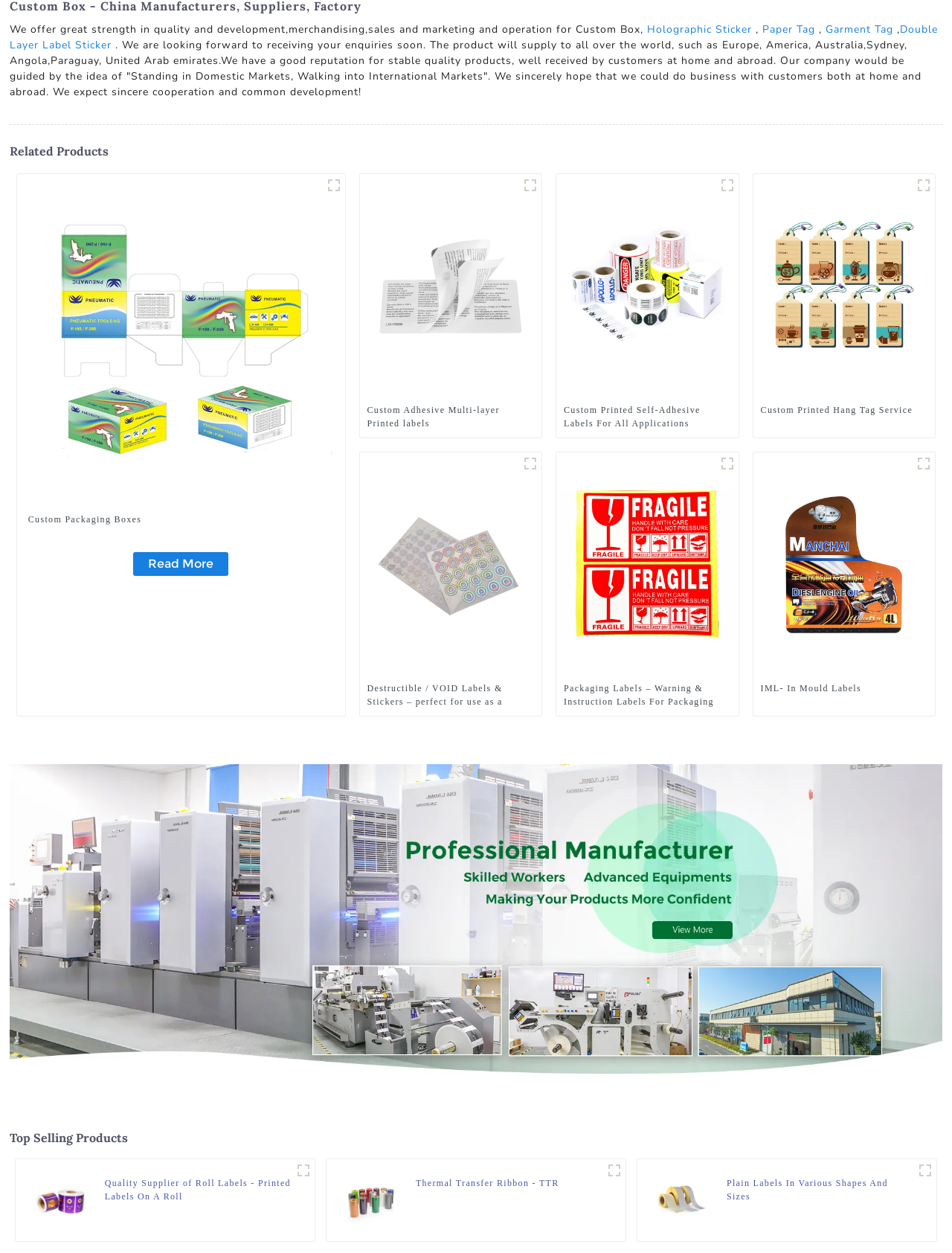Locate the UI element described as follows: "title="Printed-Label-(1)"". Return the bounding box coordinates as four float numbers between 0 and 1 in the order [left, top, right, bottom].

[0.752, 0.139, 0.775, 0.157]